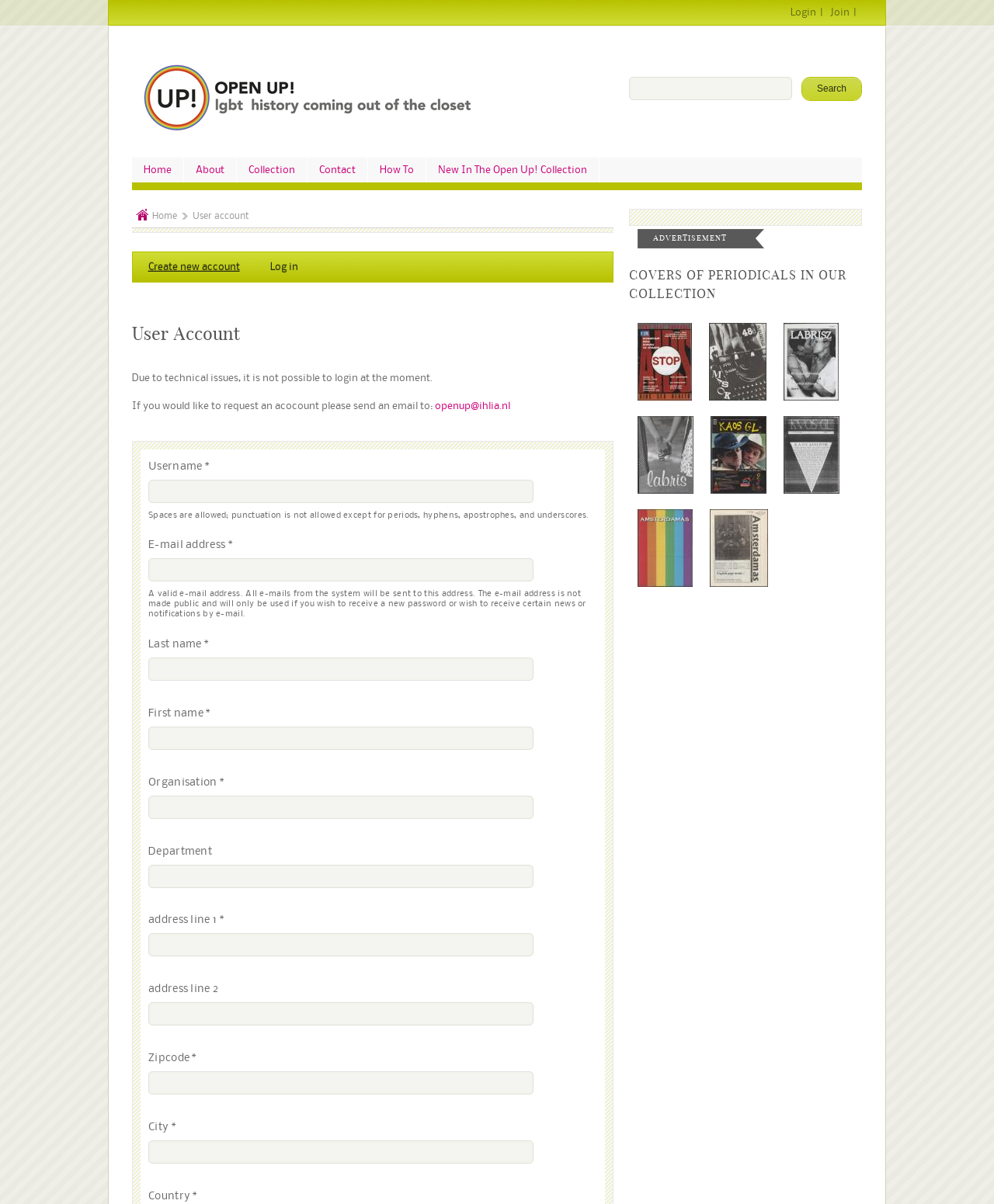Locate the bounding box coordinates of the clickable element to fulfill the following instruction: "edit related information". Provide the coordinates as four float numbers between 0 and 1 in the format [left, top, right, bottom].

None